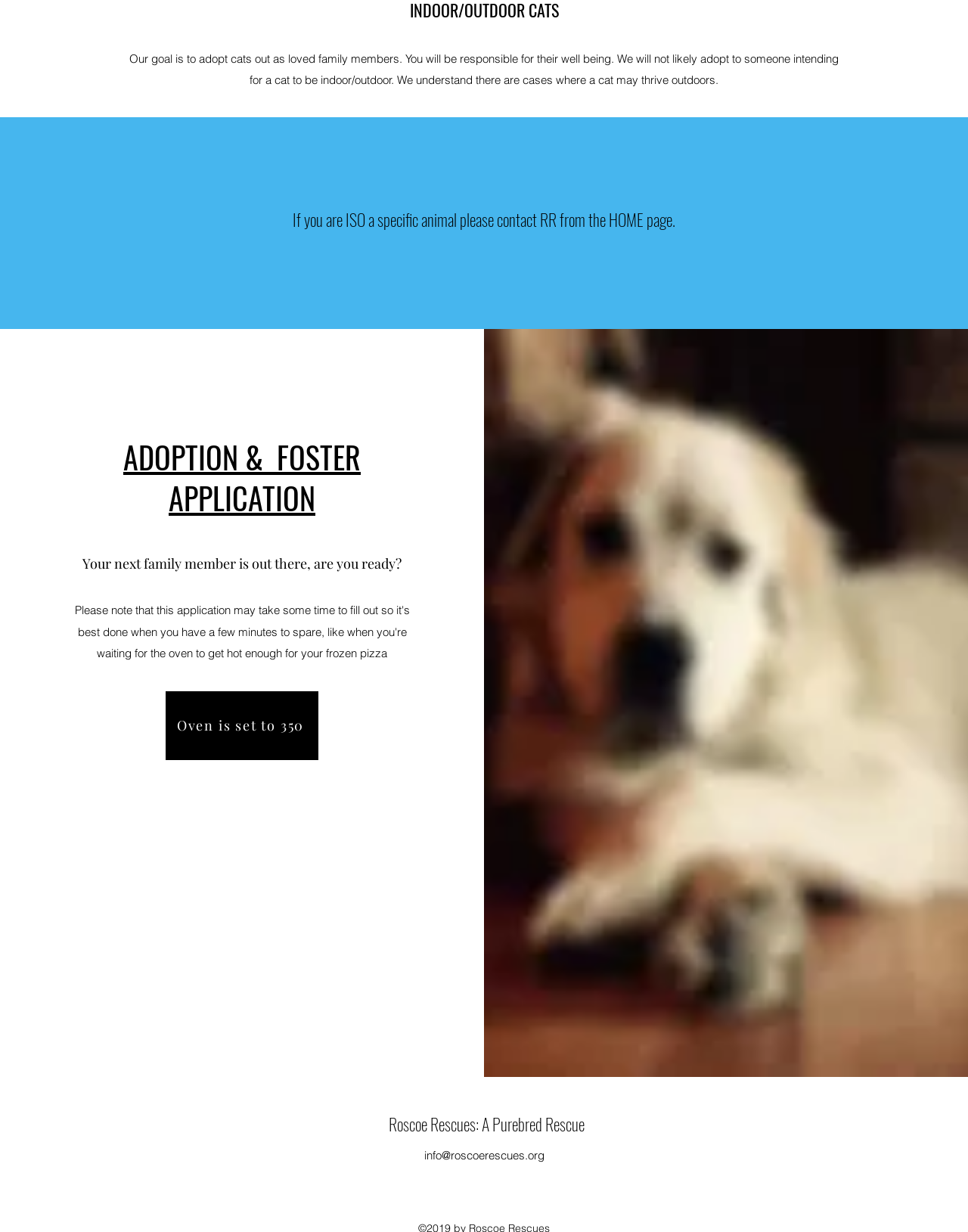Please respond to the question with a concise word or phrase:
What is the context of the image on this page?

Adoption